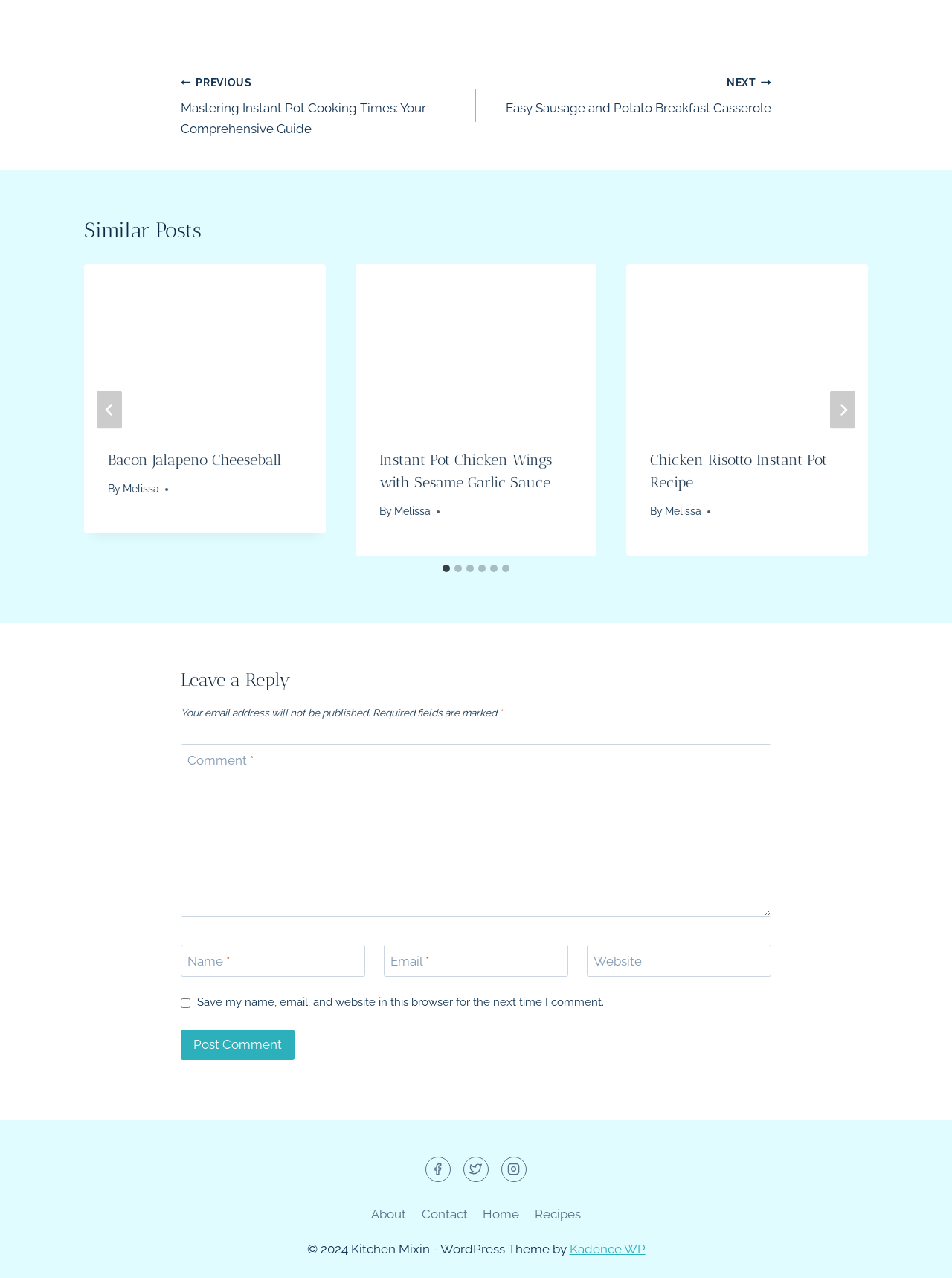Identify the bounding box for the UI element that is described as follows: "Contact".

[0.435, 0.939, 0.499, 0.961]